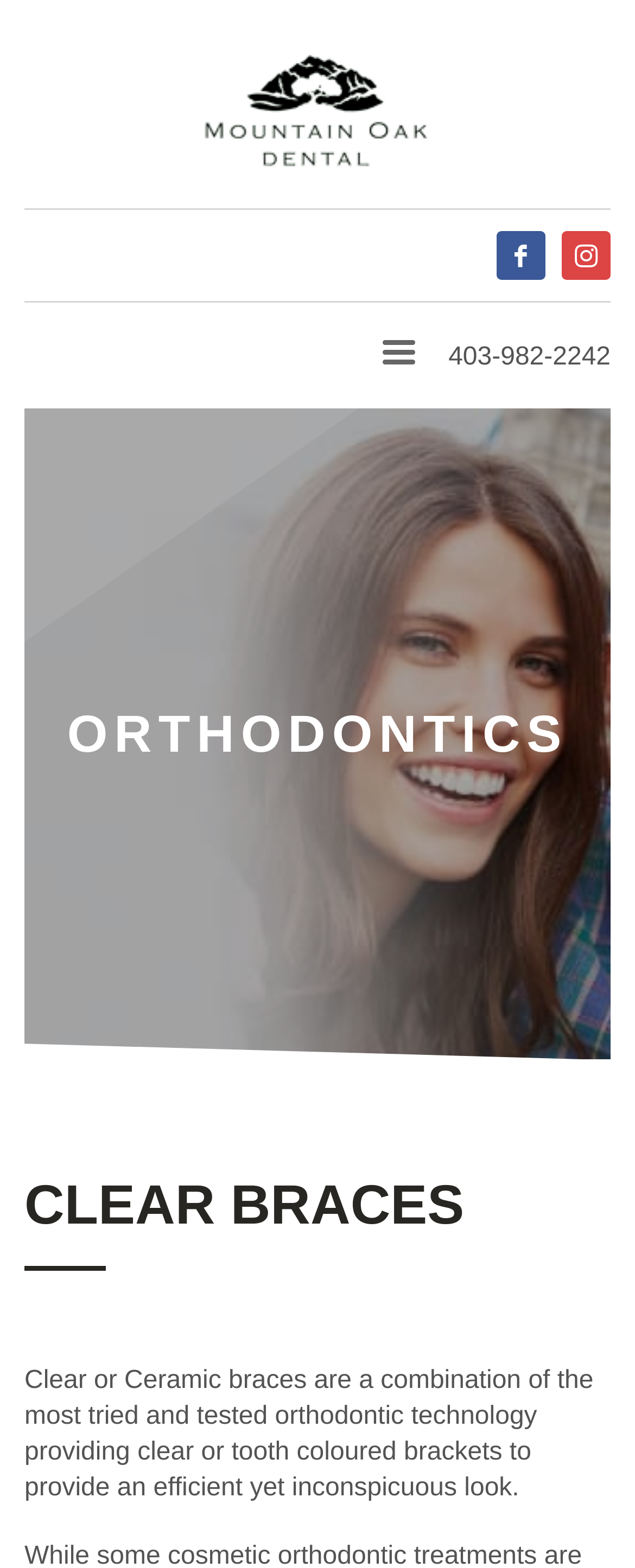How many social media links are there on the webpage?
From the screenshot, supply a one-word or short-phrase answer.

2